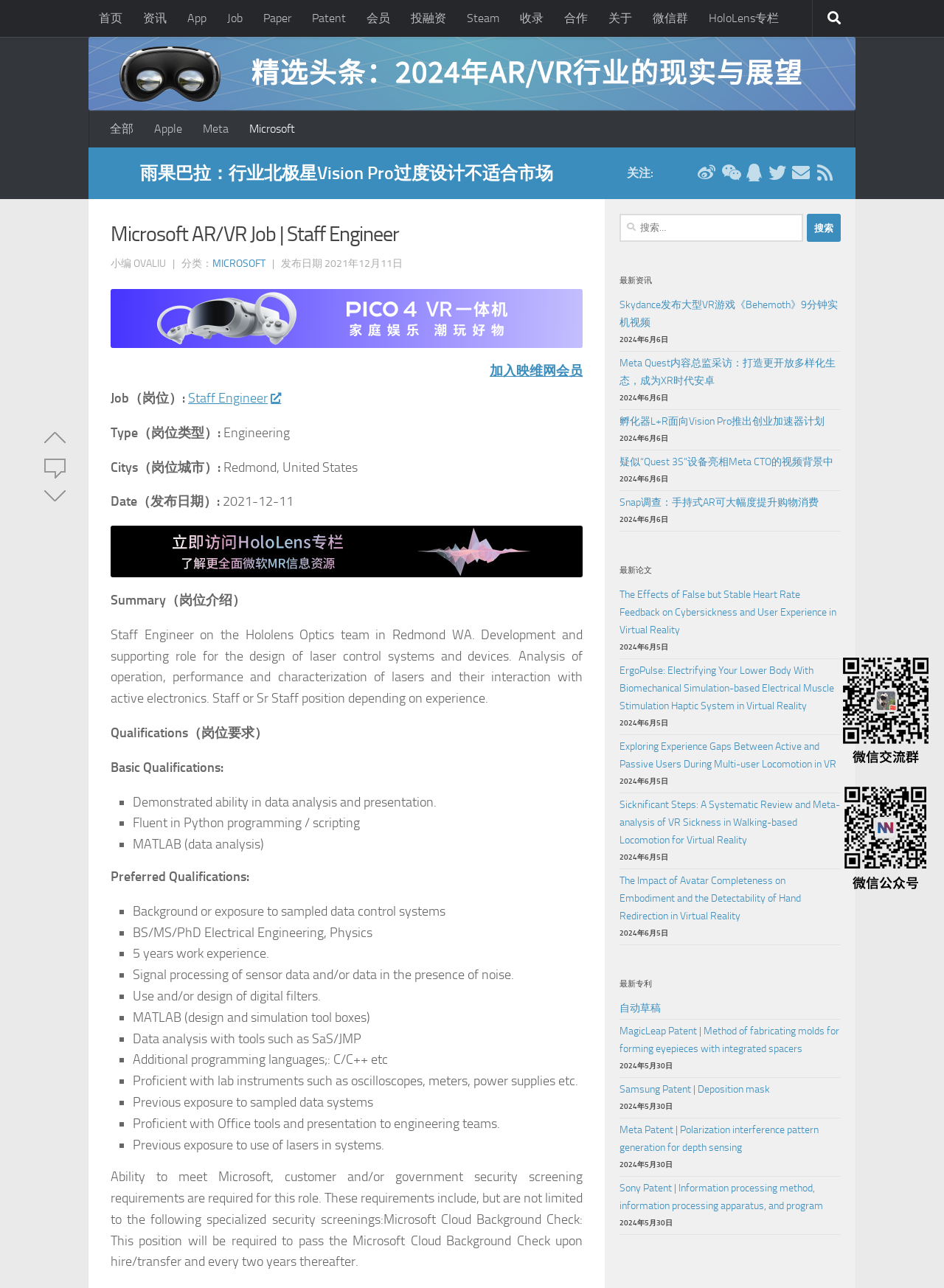Using the element description: "Samsung Patent | Deposition mask", determine the bounding box coordinates. The coordinates should be in the format [left, top, right, bottom], with values between 0 and 1.

[0.656, 0.839, 0.891, 0.852]